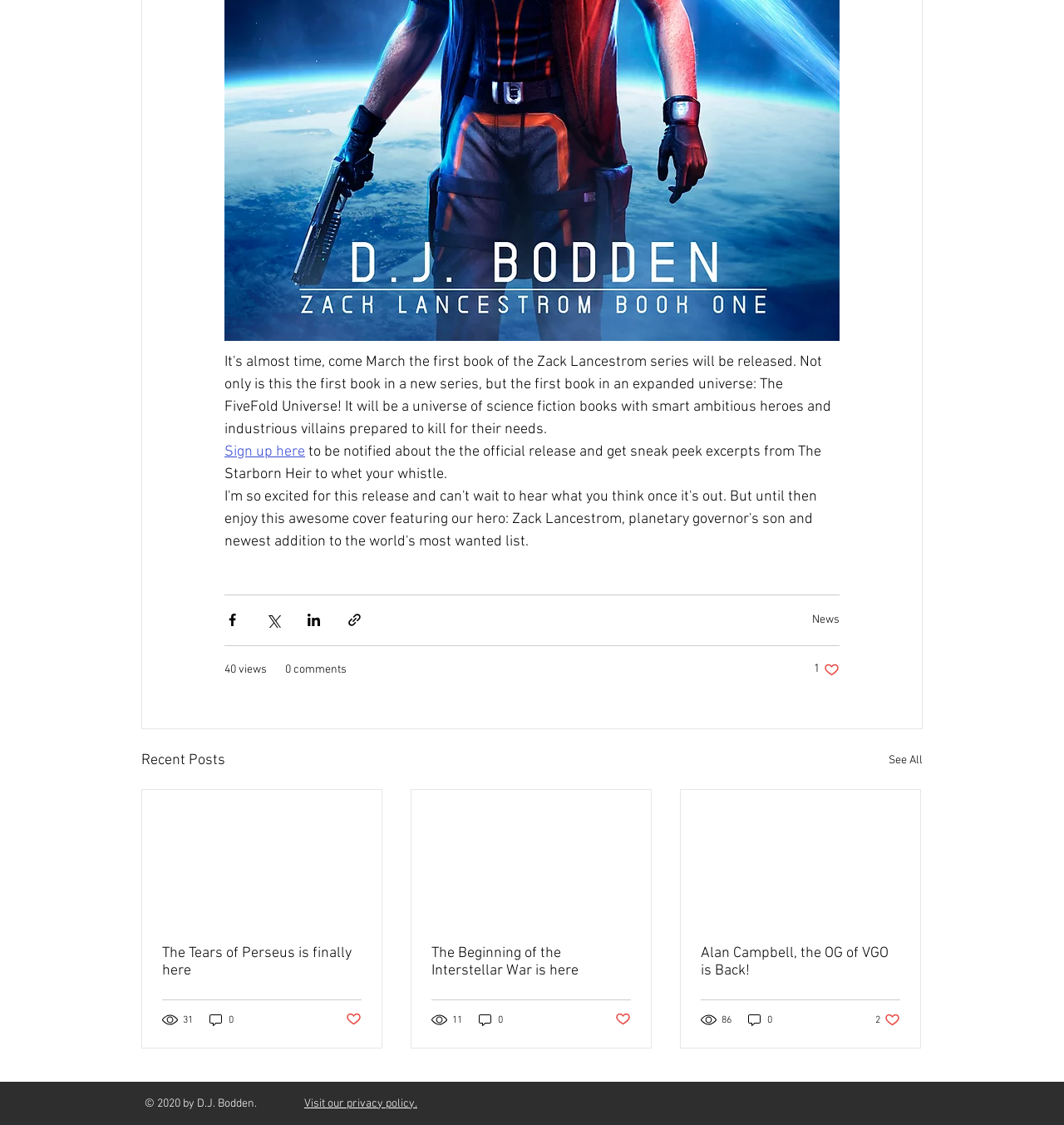Please find the bounding box coordinates in the format (top-left x, top-left y, bottom-right x, bottom-right y) for the given element description. Ensure the coordinates are floating point numbers between 0 and 1. Description: Visit our privacy policy.

[0.286, 0.975, 0.392, 0.987]